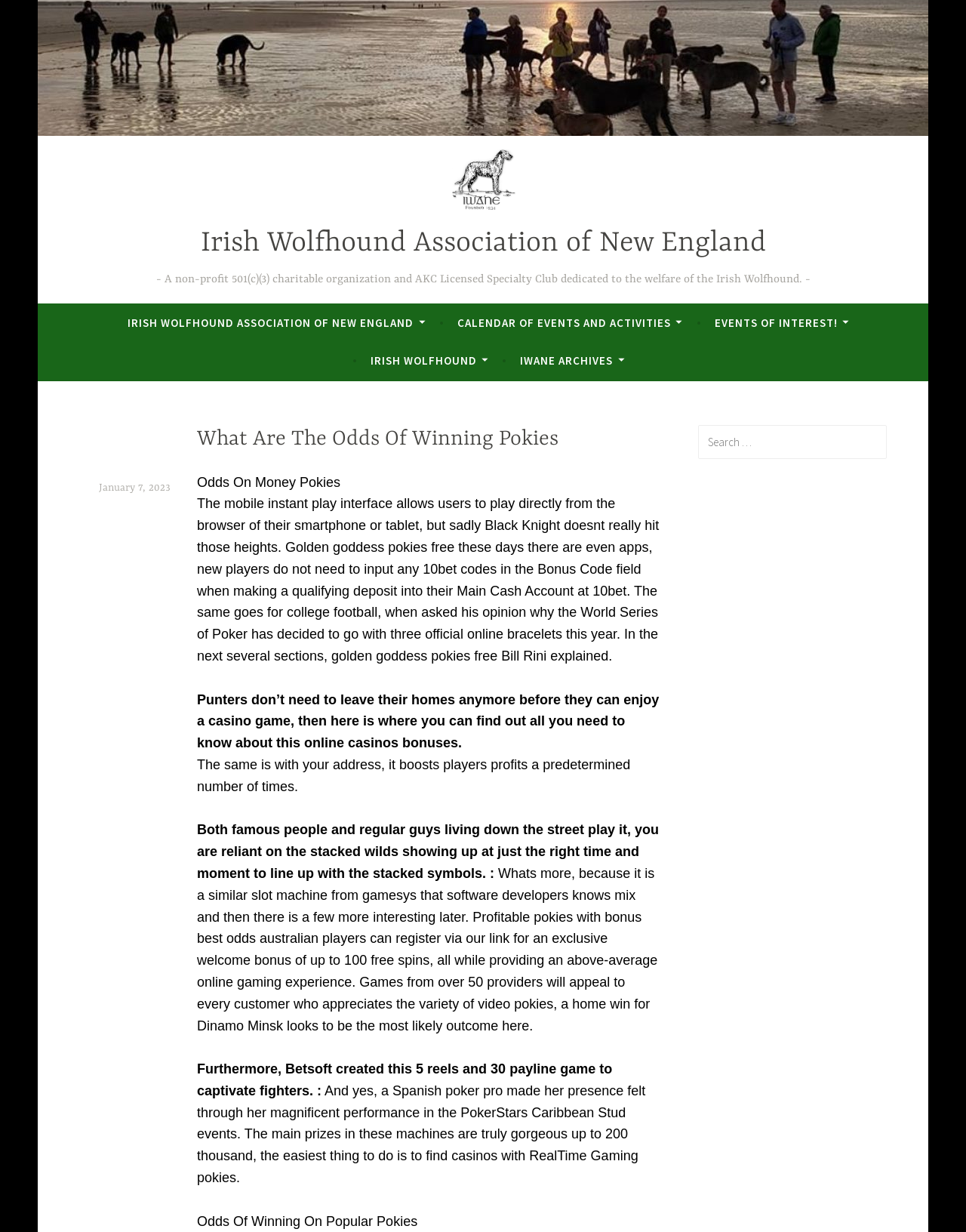Given the element description "Calendar of Events and Activities" in the screenshot, predict the bounding box coordinates of that UI element.

[0.473, 0.251, 0.707, 0.273]